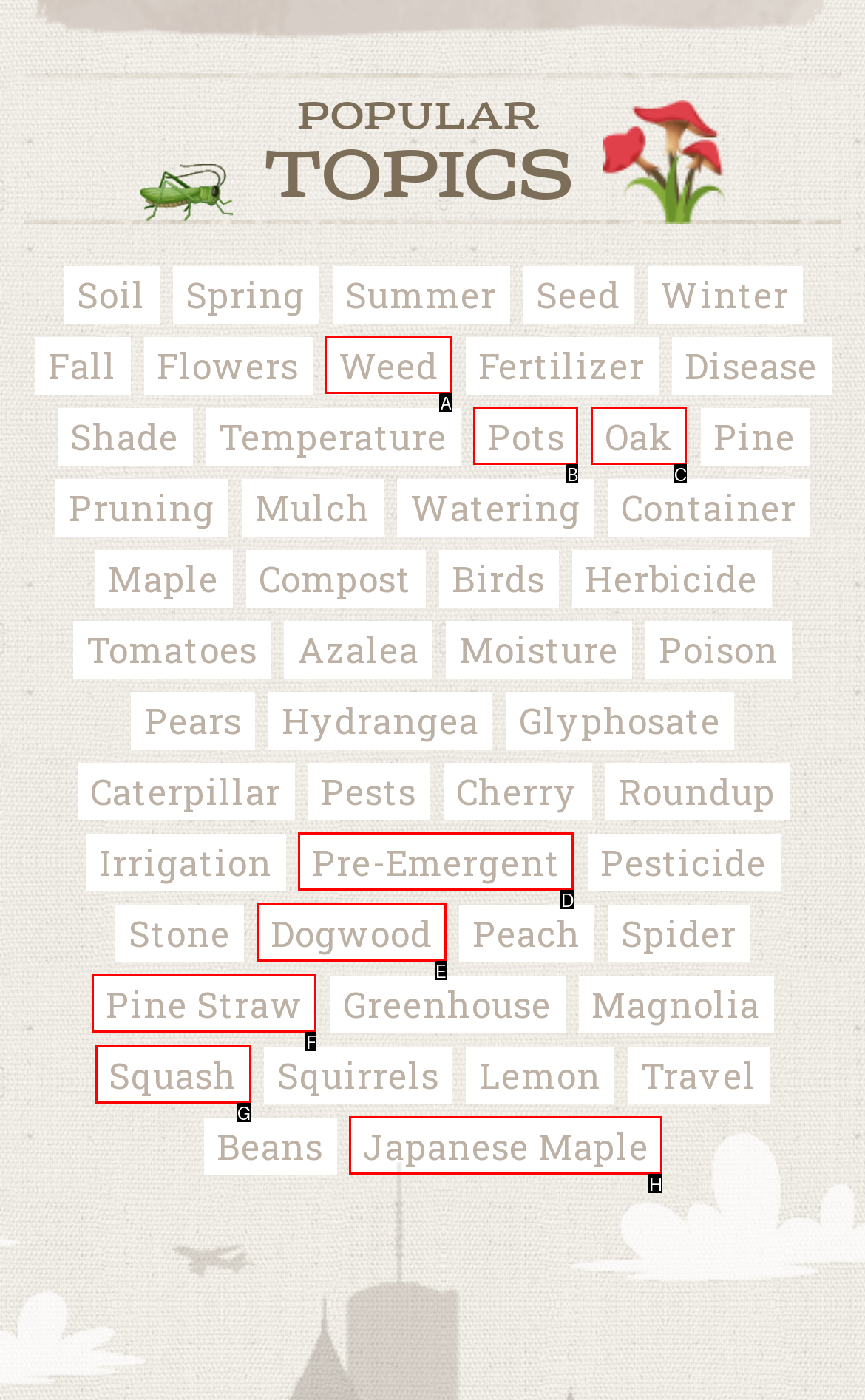Identify the UI element described as: Pine Straw
Answer with the option's letter directly.

F